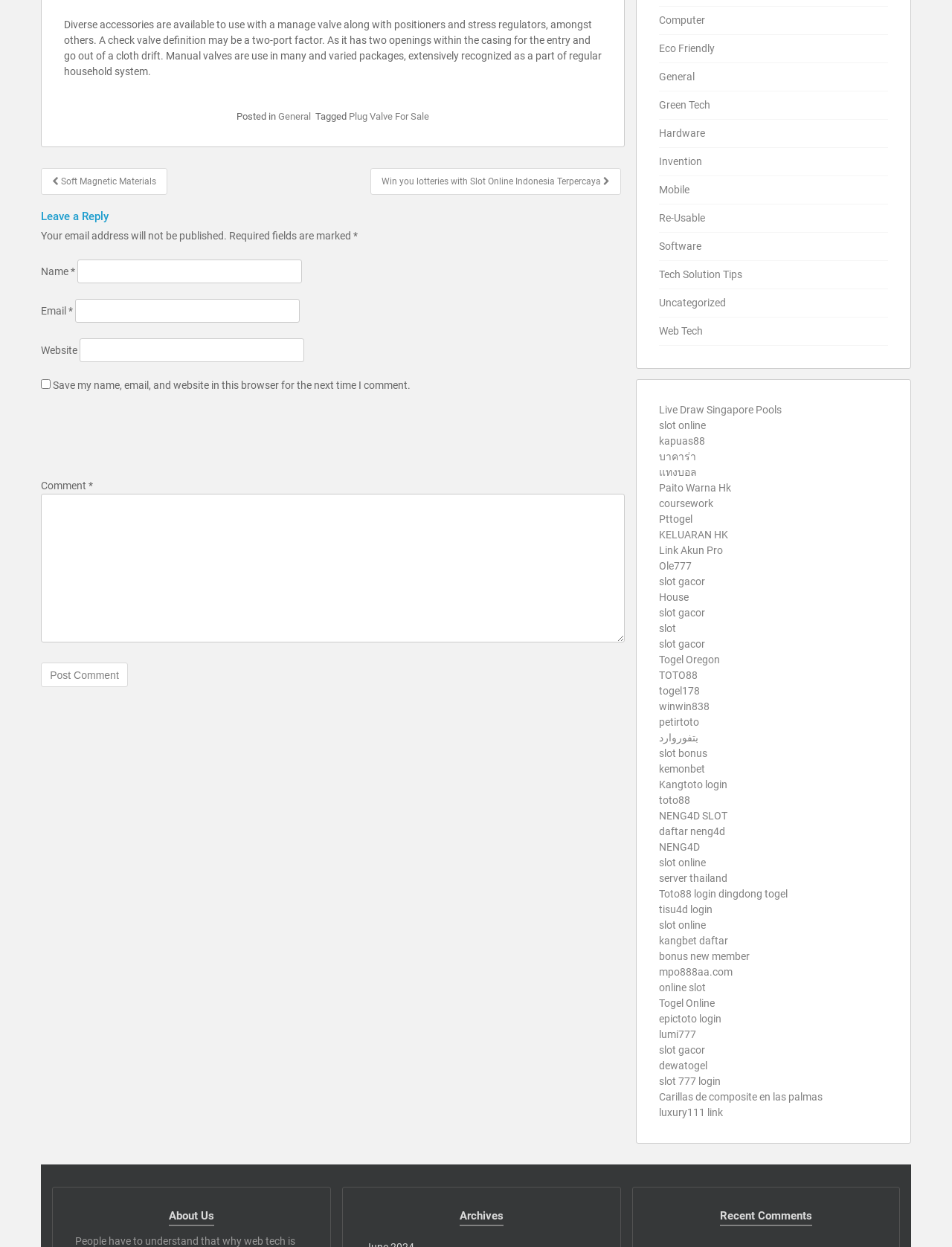Kindly determine the bounding box coordinates for the area that needs to be clicked to execute this instruction: "Click on the 'Post Comment' button".

[0.043, 0.532, 0.134, 0.551]